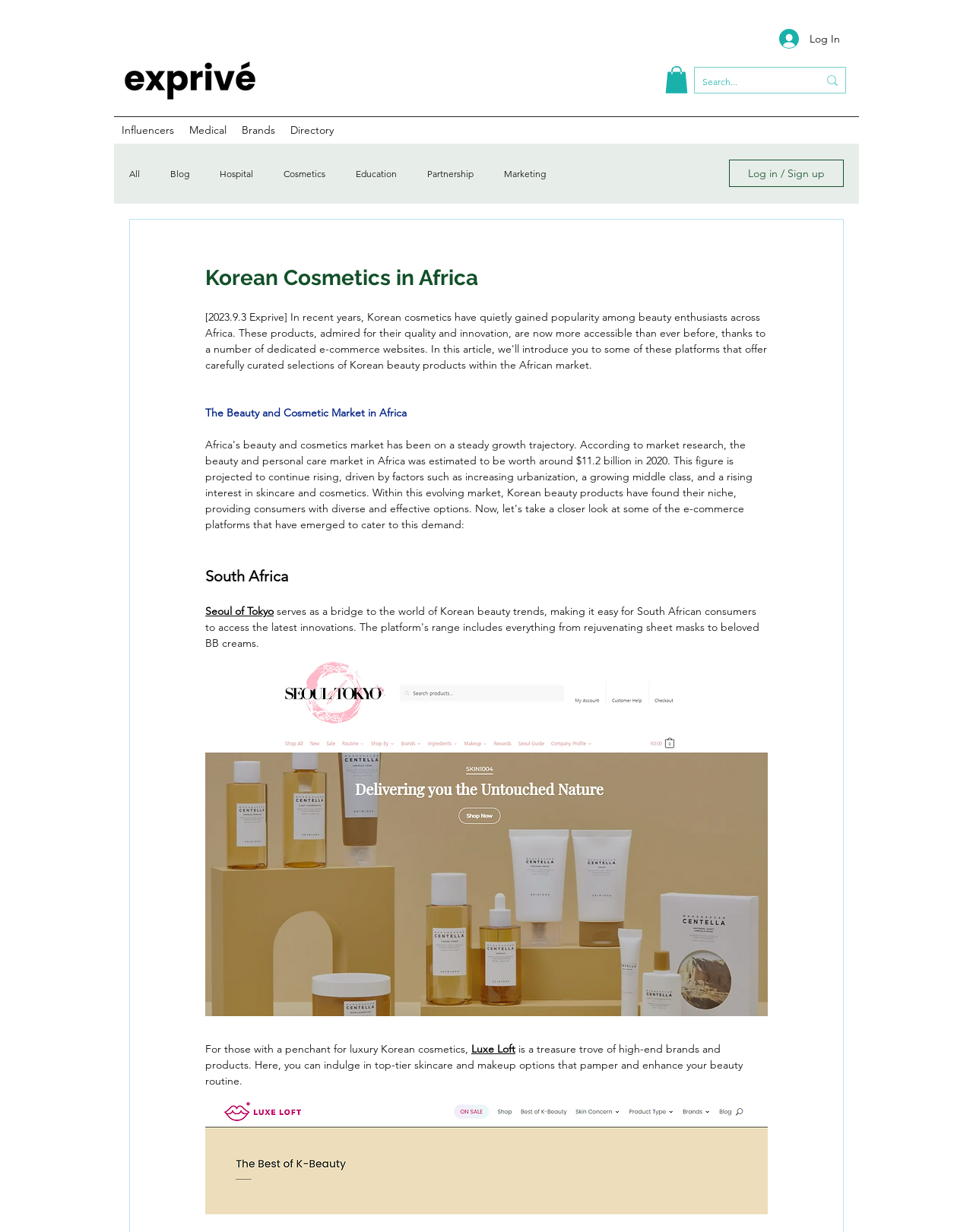What is the text on the 'Log in / Sign up' button?
Carefully examine the image and provide a detailed answer to the question.

I looked at the button element and found the text 'Log in / Sign up' on it.